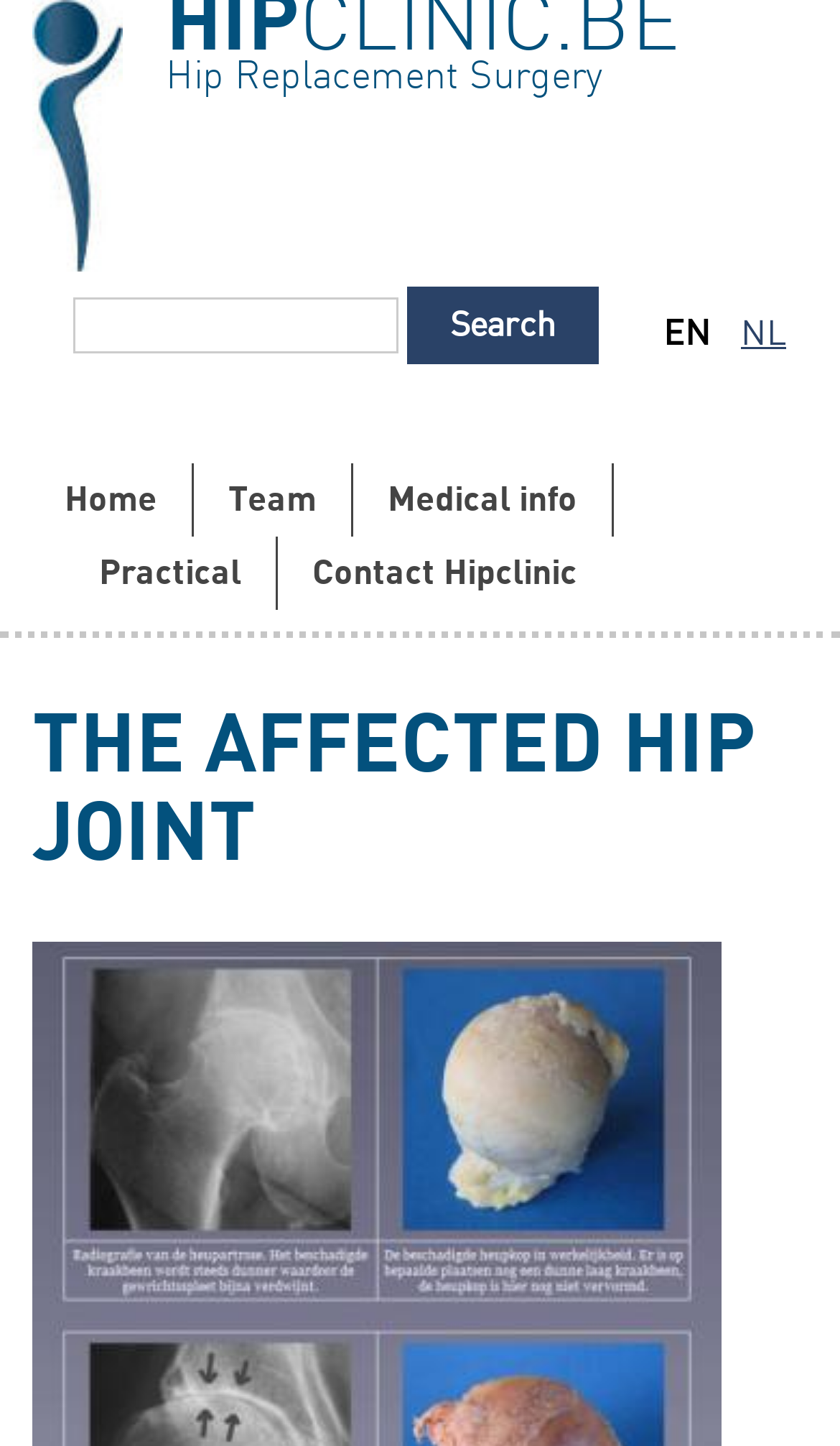Please find the bounding box coordinates of the element that must be clicked to perform the given instruction: "Select English language". The coordinates should be four float numbers from 0 to 1, i.e., [left, top, right, bottom].

[0.79, 0.219, 0.846, 0.243]